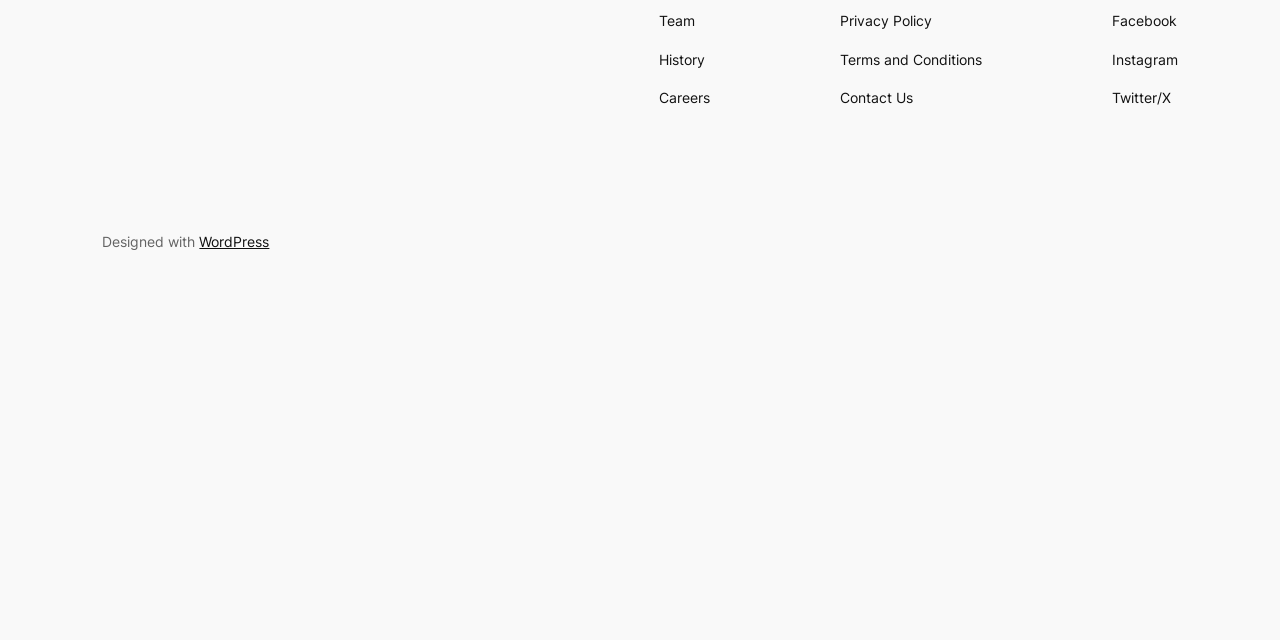From the webpage screenshot, identify the region described by Privacy Policy. Provide the bounding box coordinates as (top-left x, top-left y, bottom-right x, bottom-right y), with each value being a floating point number between 0 and 1.

[0.656, 0.016, 0.728, 0.051]